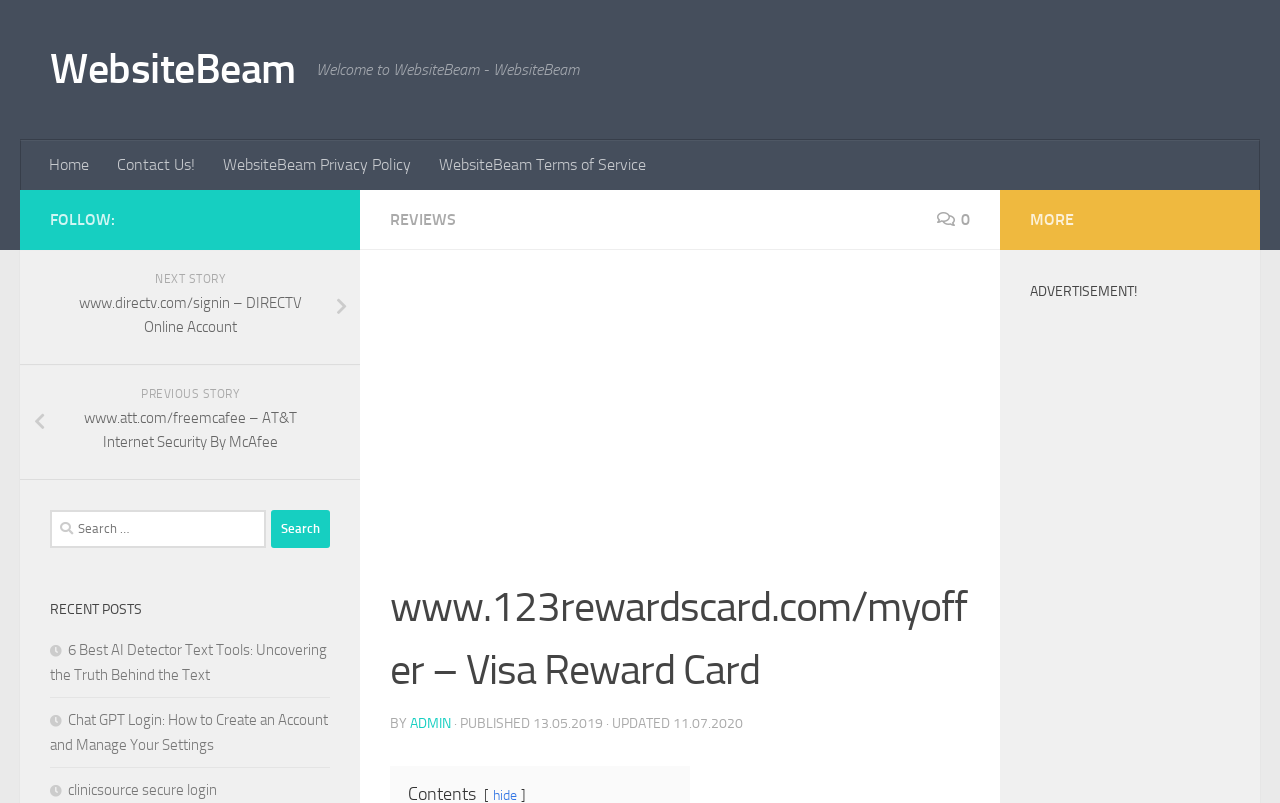Determine the bounding box coordinates of the area to click in order to meet this instruction: "Search for something".

[0.039, 0.635, 0.258, 0.682]